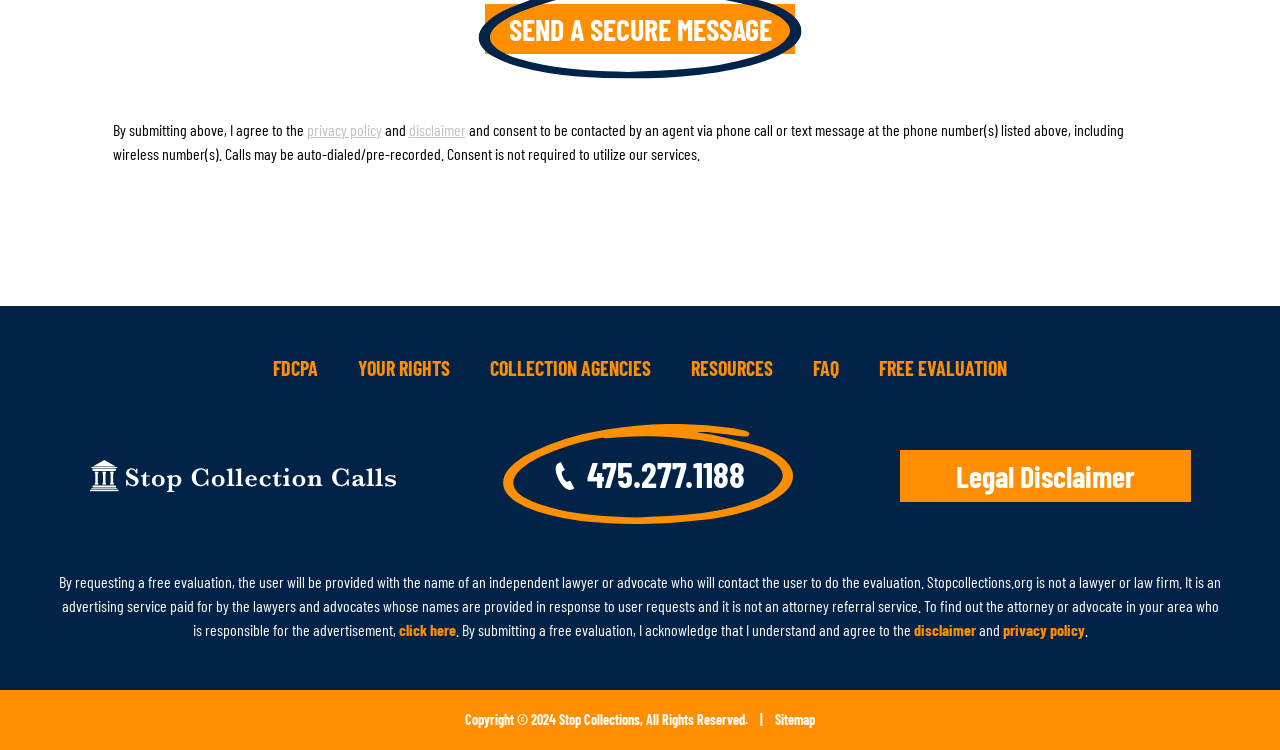Provide a one-word or short-phrase answer to the question:
What is the purpose of submitting the form?

To be contacted by an agent